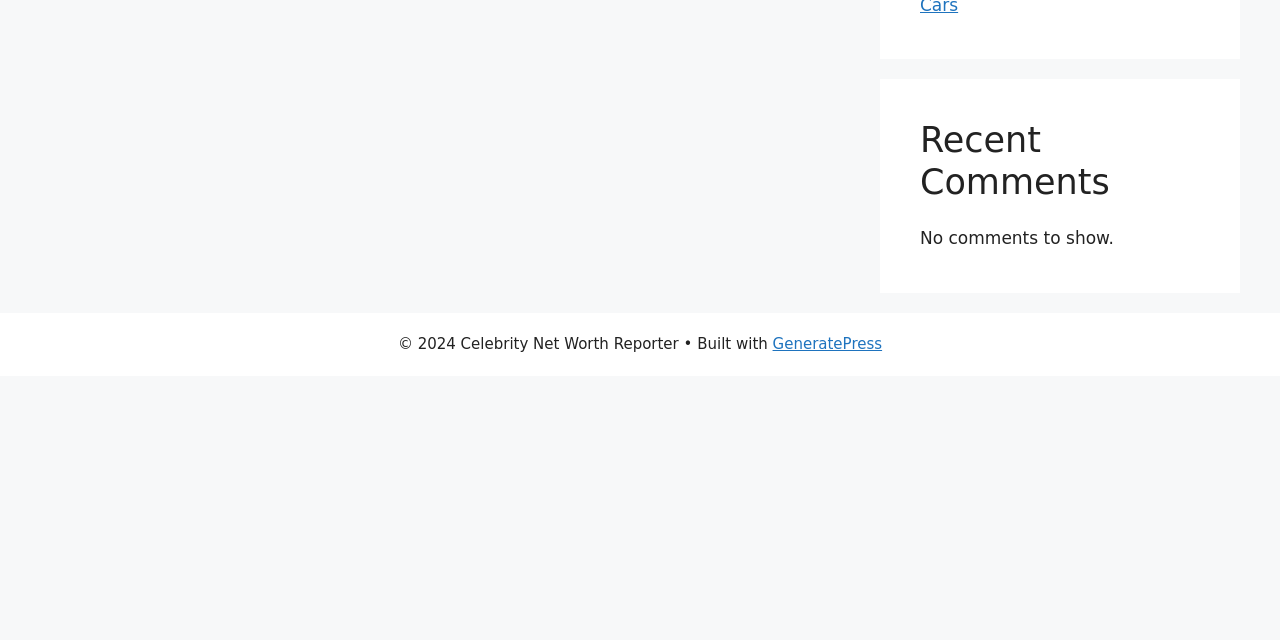Given the element description, predict the bounding box coordinates in the format (top-left x, top-left y, bottom-right x, bottom-right y). Make sure all values are between 0 and 1. Here is the element description: GeneratePress

[0.604, 0.524, 0.689, 0.552]